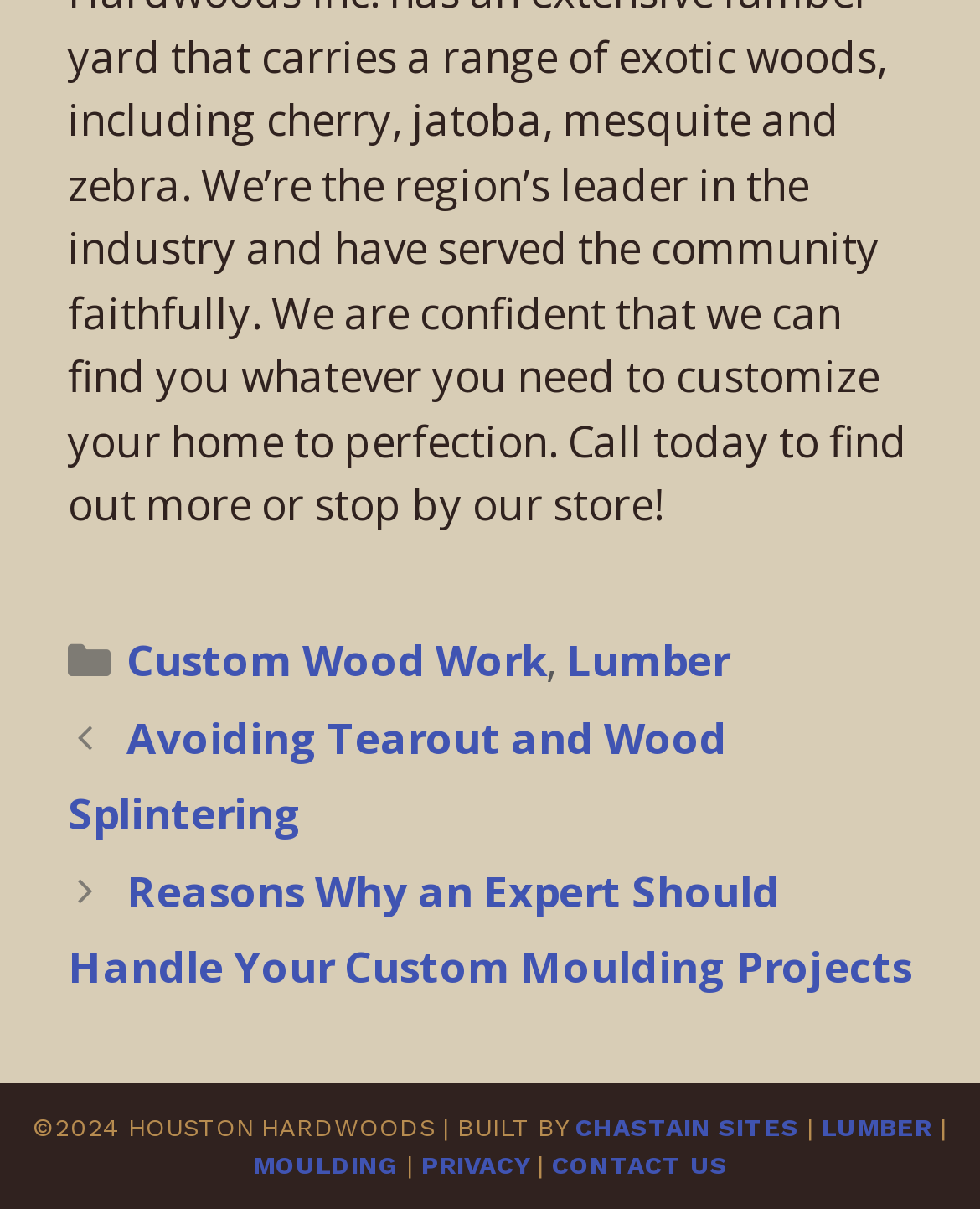Determine the coordinates of the bounding box for the clickable area needed to execute this instruction: "Click on Custom Wood Work".

[0.129, 0.522, 0.557, 0.57]